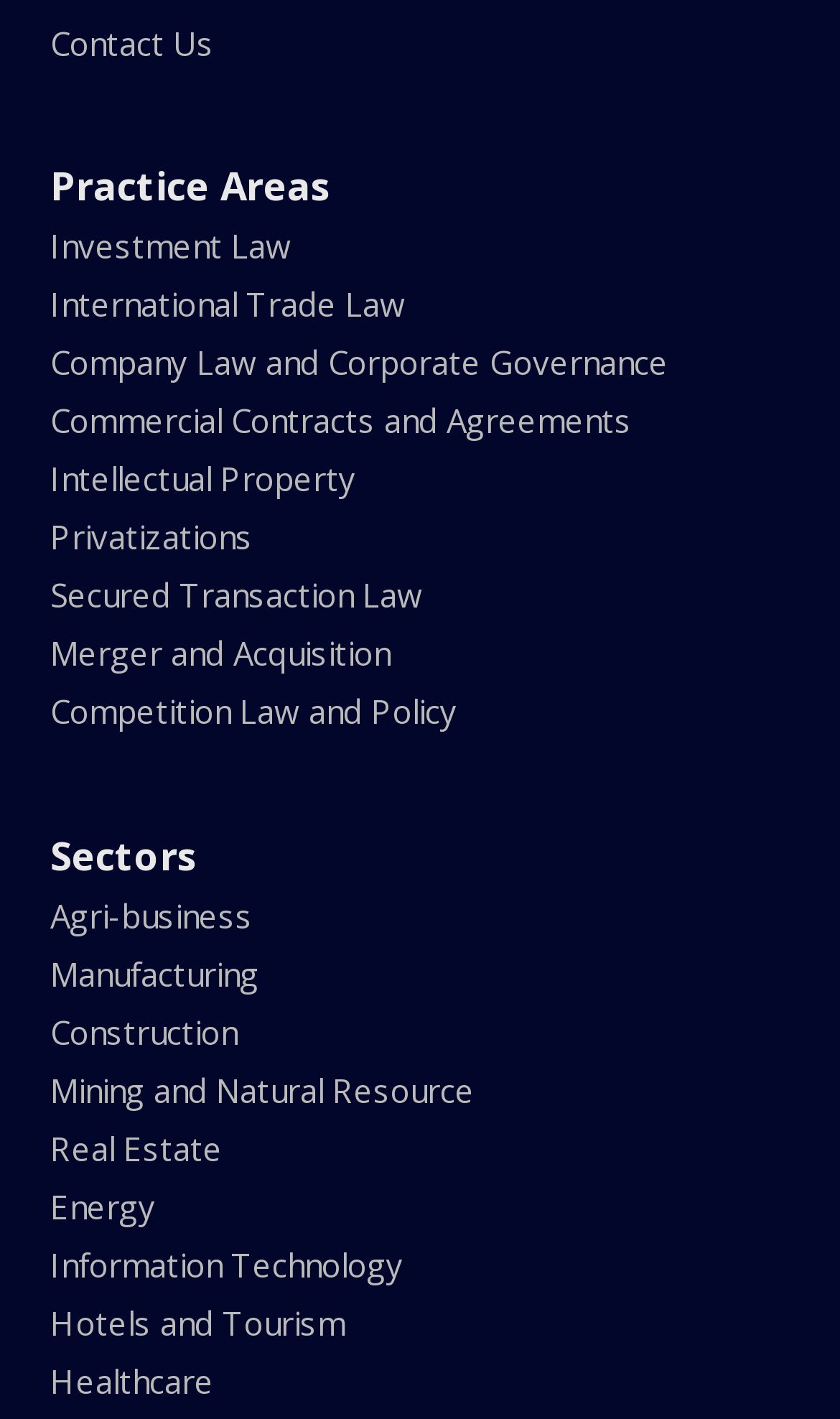Identify the bounding box coordinates of the clickable region required to complete the instruction: "Discover Information Technology". The coordinates should be given as four float numbers within the range of 0 and 1, i.e., [left, top, right, bottom].

[0.06, 0.875, 0.481, 0.906]